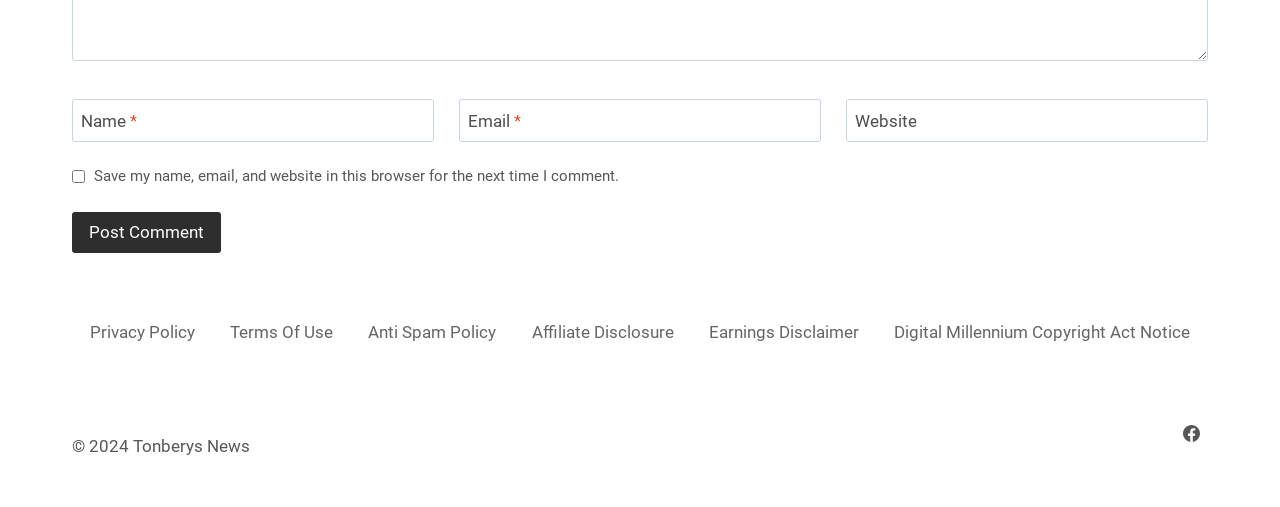Kindly determine the bounding box coordinates for the area that needs to be clicked to execute this instruction: "Input your email".

[0.359, 0.195, 0.641, 0.279]